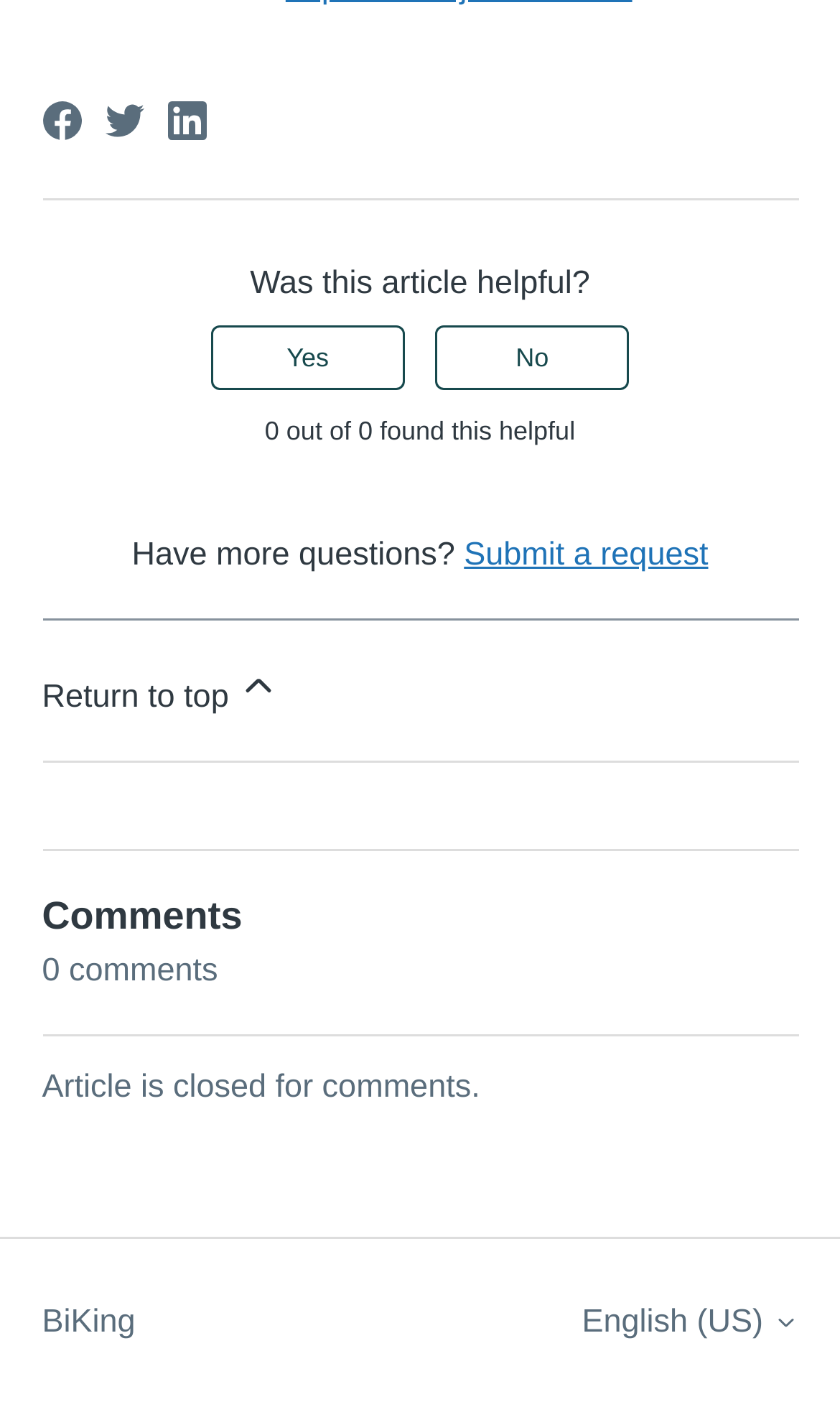Please specify the bounding box coordinates of the clickable region to carry out the following instruction: "Submit a request". The coordinates should be four float numbers between 0 and 1, in the format [left, top, right, bottom].

[0.552, 0.382, 0.843, 0.408]